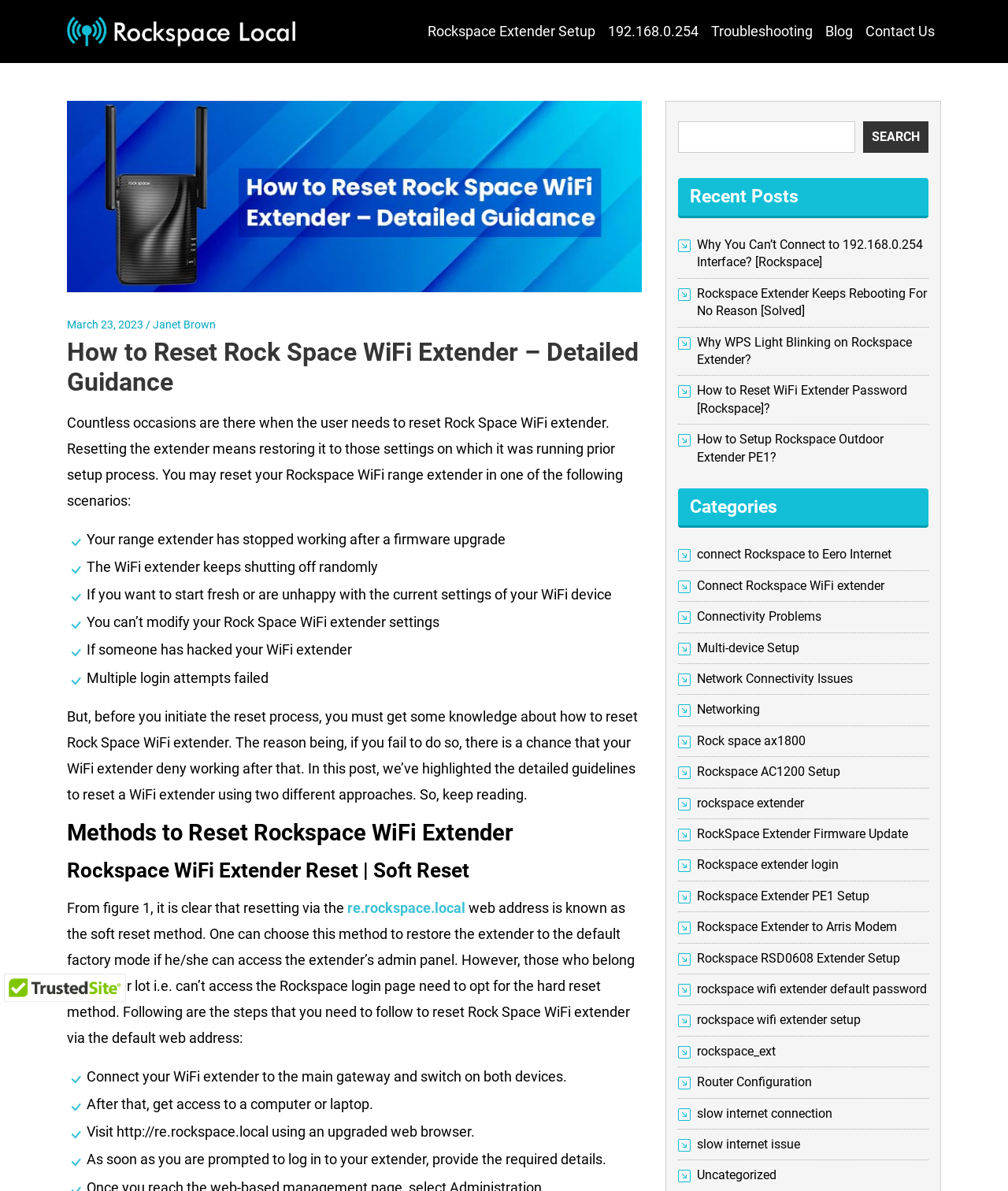Pinpoint the bounding box coordinates of the clickable area needed to execute the instruction: "Contact Us". The coordinates should be specified as four float numbers between 0 and 1, i.e., [left, top, right, bottom].

[0.852, 0.012, 0.934, 0.041]